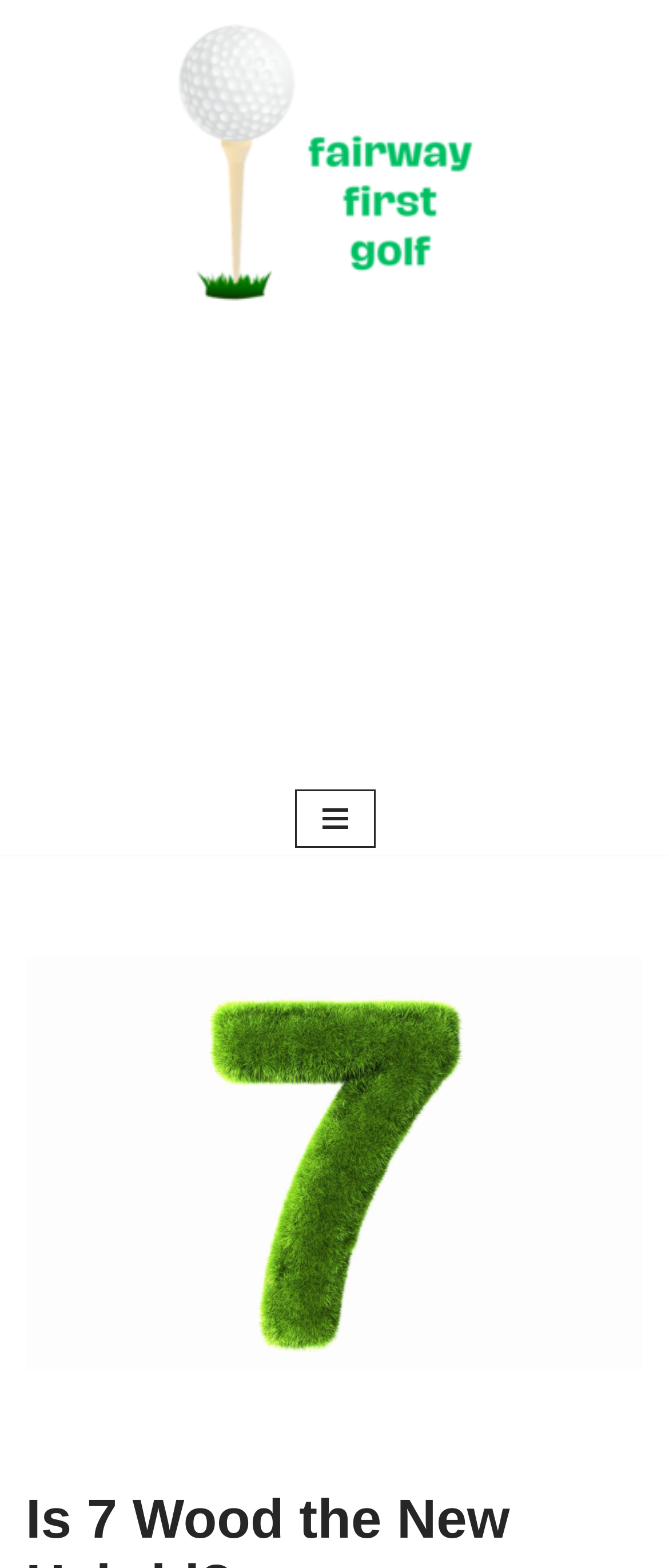Please provide a detailed answer to the question below based on the screenshot: 
What is the logo of Fairway First Golf?

I found the logo by looking at the image element with the description 'fairway first golf logo' which is a child element of the link 'Fairway First Golf Made by golfers, for golfers'.